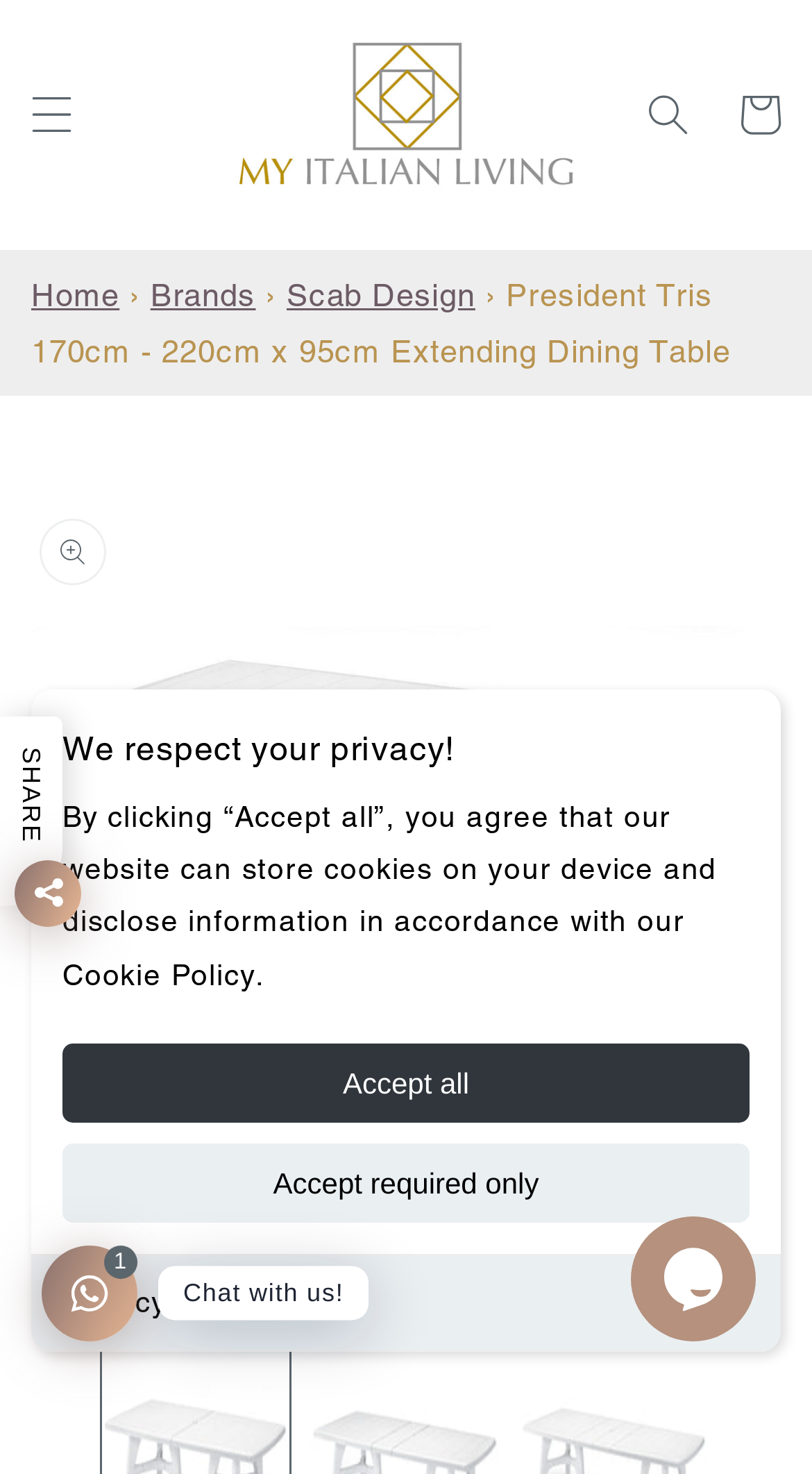What is the shape of the garden table?
Please respond to the question thoroughly and include all relevant details.

I found the answer by looking at the image of the garden table, which shows a rectangular shape. This suggests that the shape of the garden table is rectangular.